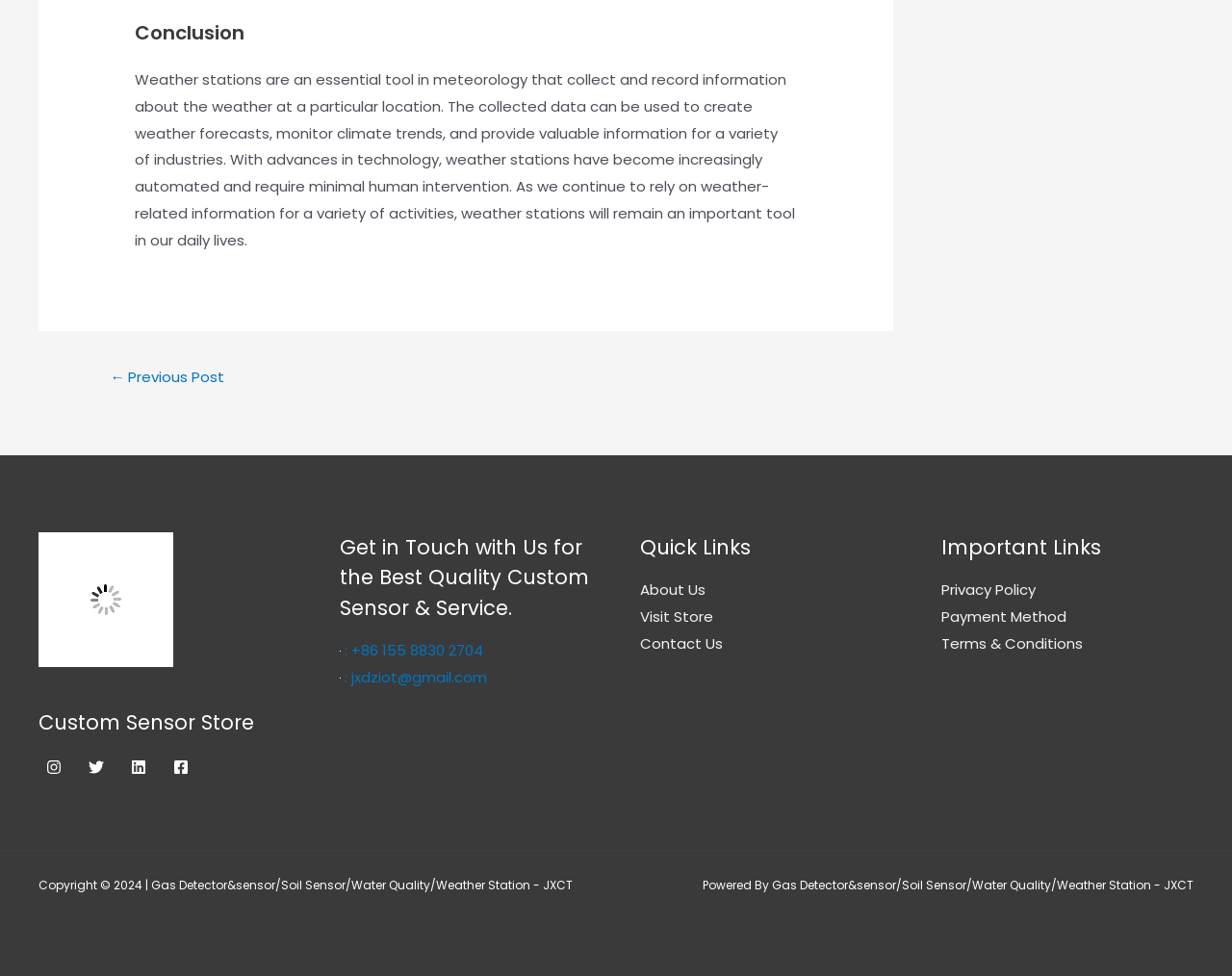Identify the bounding box coordinates for the UI element described as follows: ← Previous Post. Use the format (top-left x, top-left y, bottom-right x, bottom-right y) and ensure all values are floating point numbers between 0 and 1.

[0.072, 0.371, 0.2, 0.405]